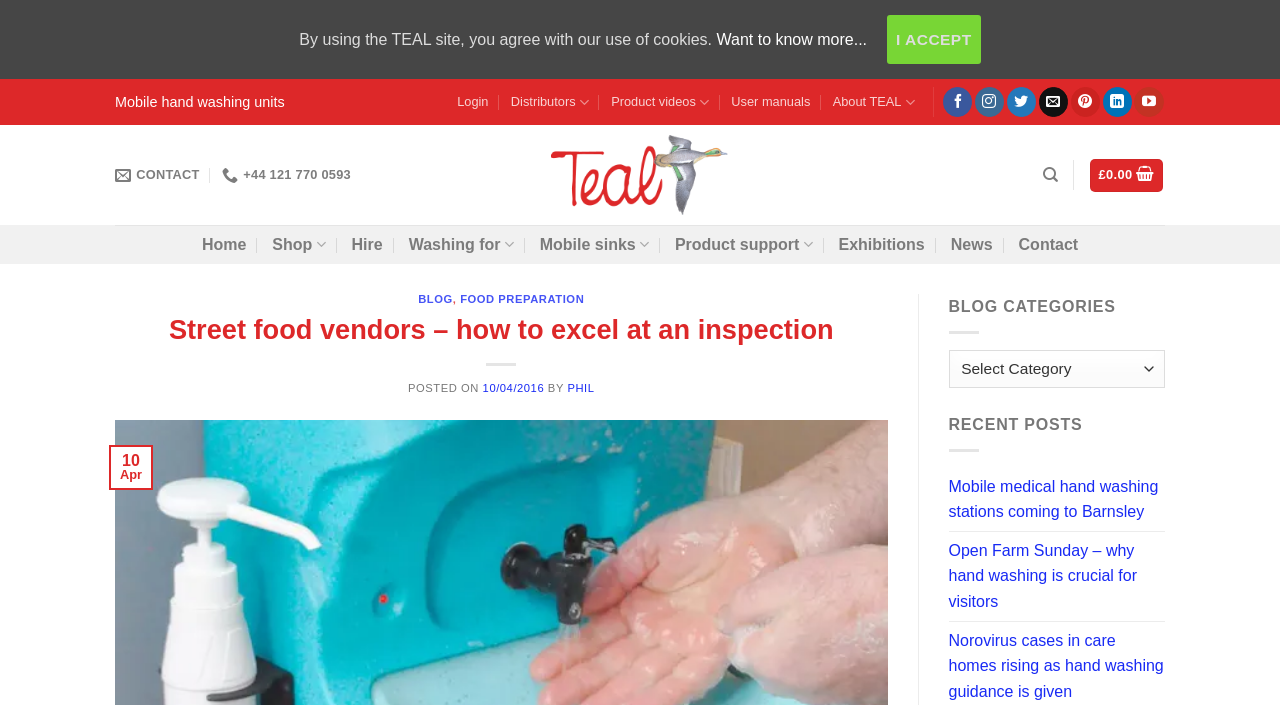Determine the bounding box coordinates of the clickable region to follow the instruction: "Search".

[0.815, 0.221, 0.827, 0.276]